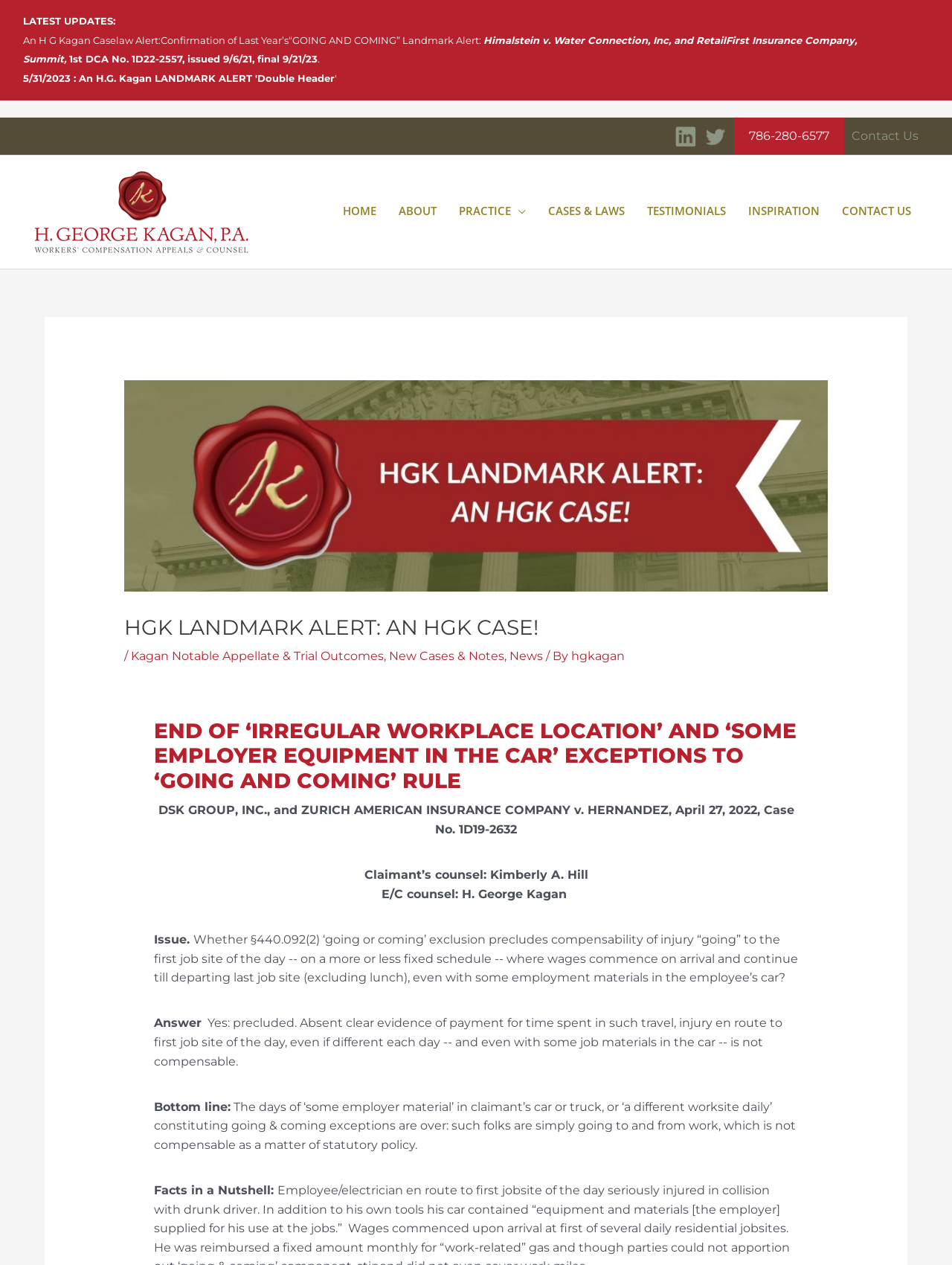With reference to the image, please provide a detailed answer to the following question: What is the phone number on the webpage?

I found the phone number by looking at the static text elements on the webpage. The phone number is located at the bottom of the page, and it is '786-280-6577'.